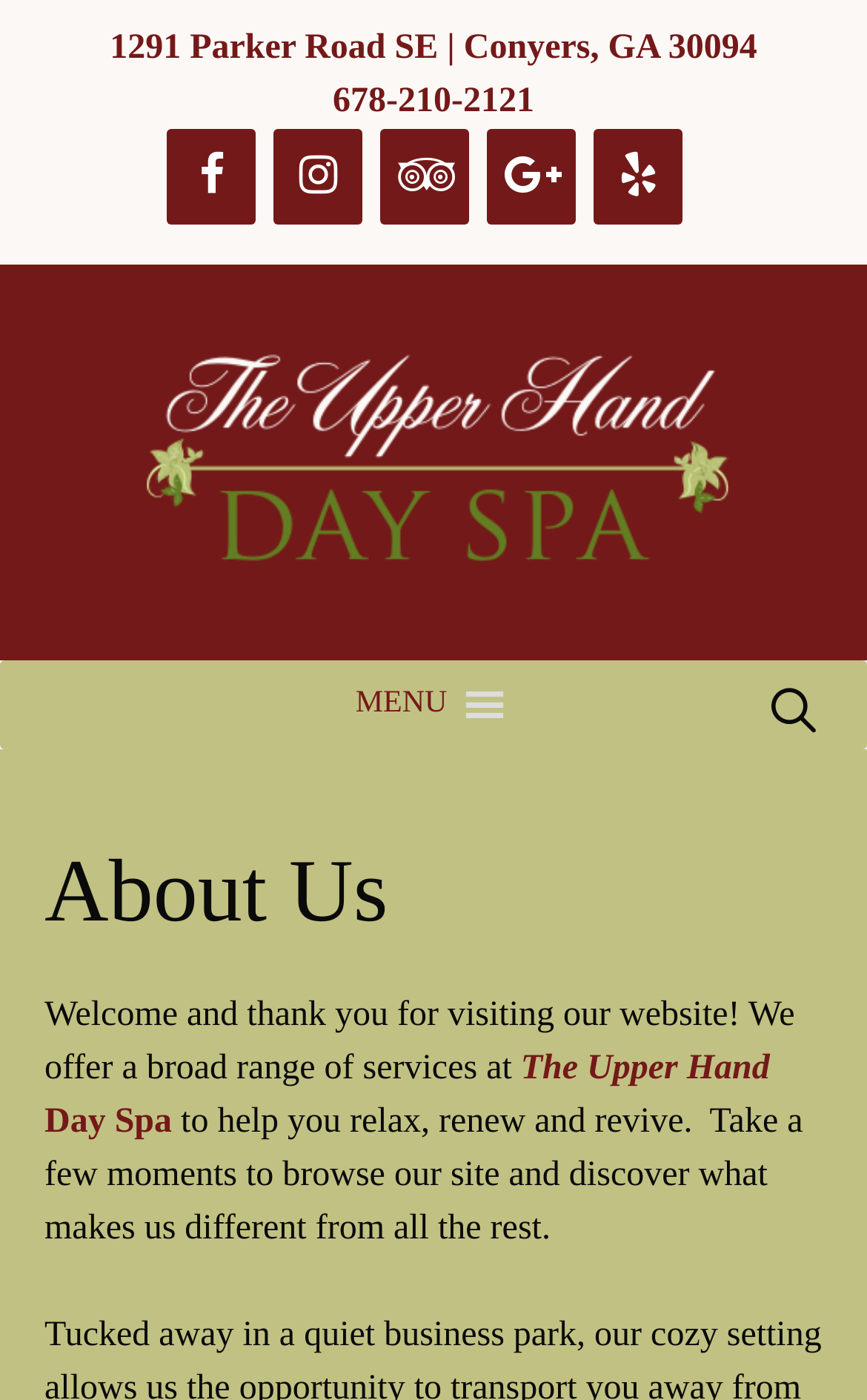Please find the bounding box coordinates of the section that needs to be clicked to achieve this instruction: "Visit The Upper Hand Day Spa homepage".

[0.044, 0.316, 0.956, 0.343]